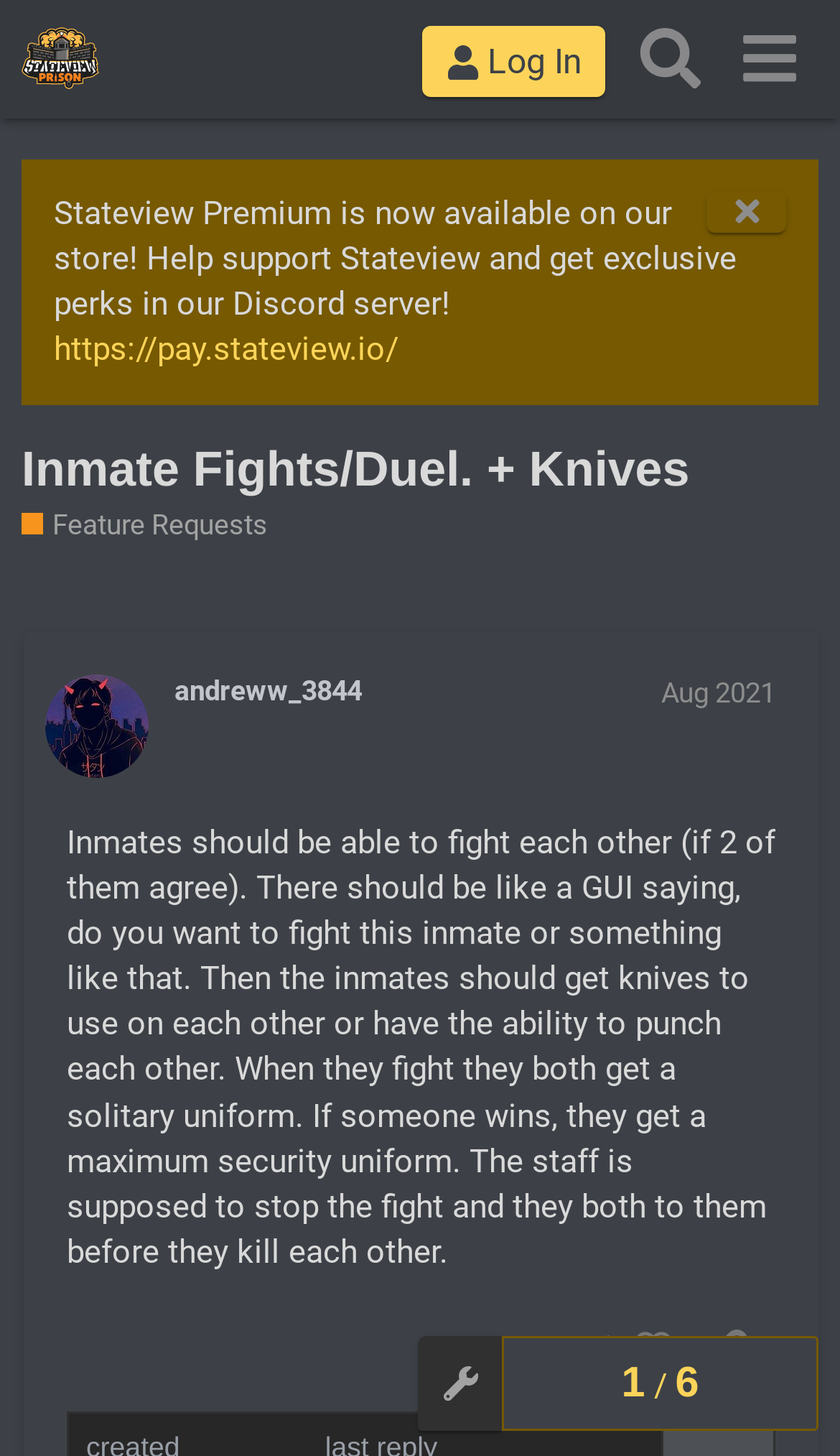Using the description "aria-label="Instagram Social Icon"", predict the bounding box of the relevant HTML element.

None